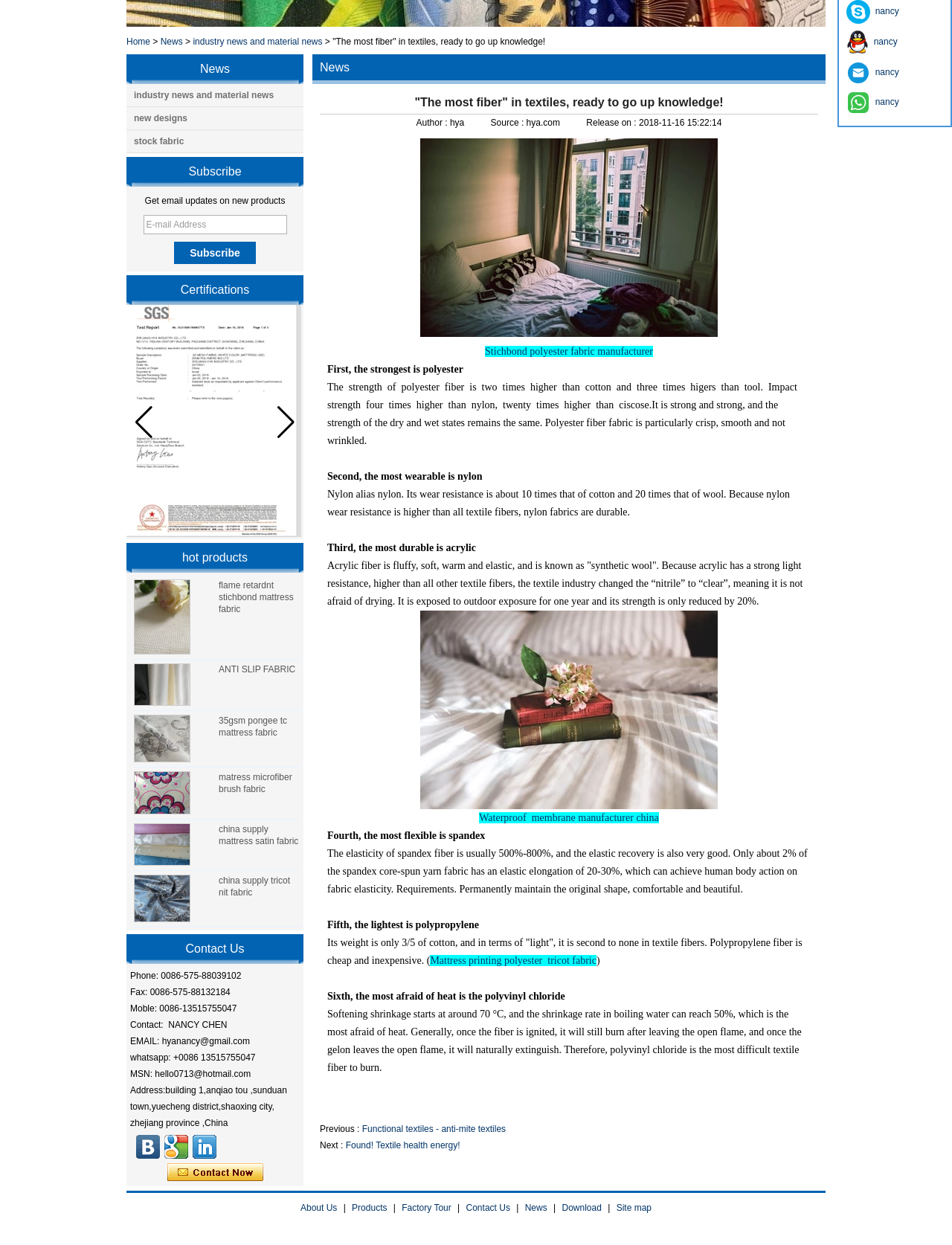Locate the bounding box coordinates of the UI element described by: "title="flame retardant certifications"". Provide the coordinates as four float numbers between 0 and 1, formatted as [left, top, right, bottom].

[0.133, 0.425, 0.312, 0.433]